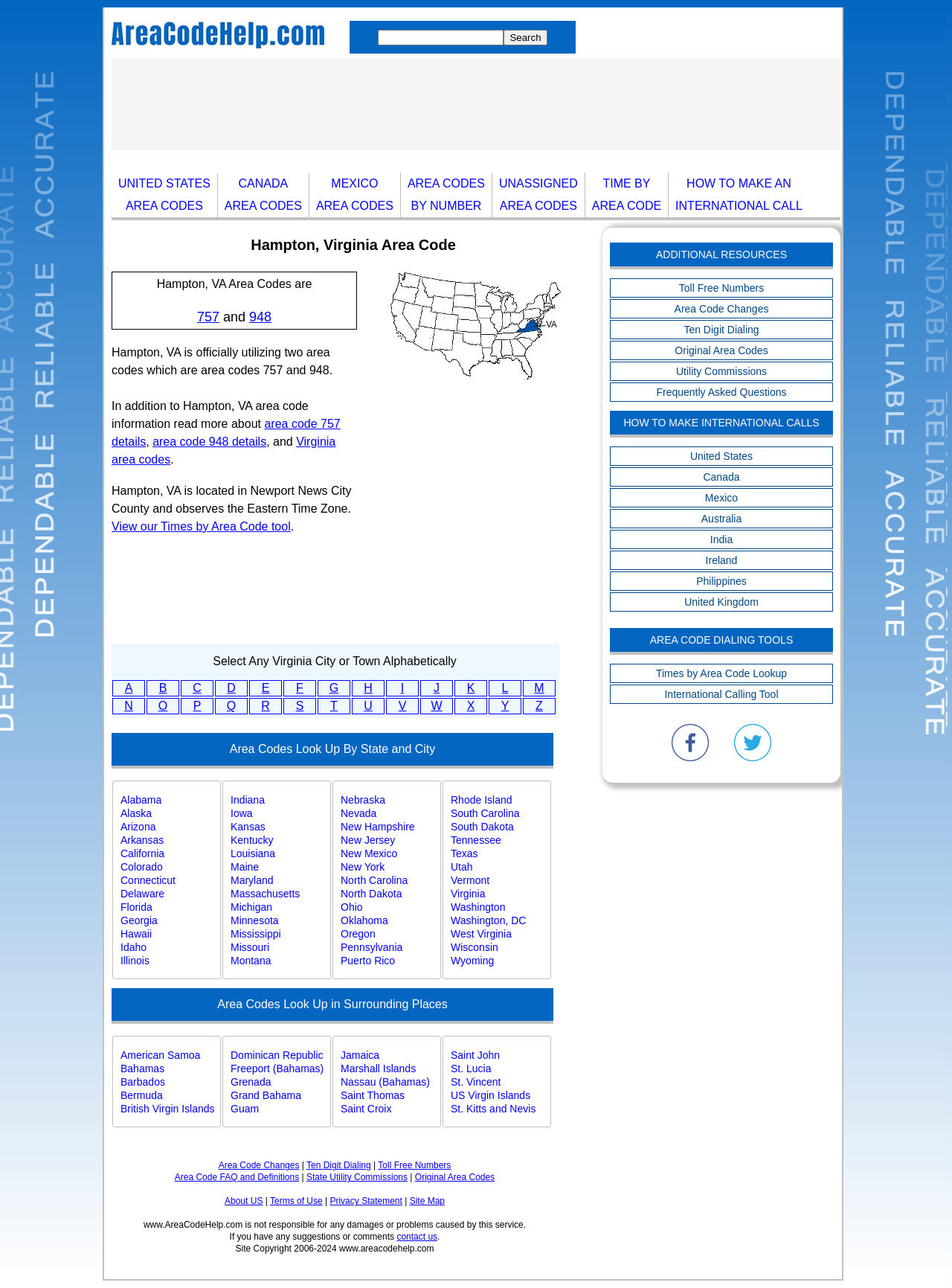Pinpoint the bounding box coordinates of the element to be clicked to execute the instruction: "View area code 757 details".

[0.117, 0.324, 0.358, 0.348]